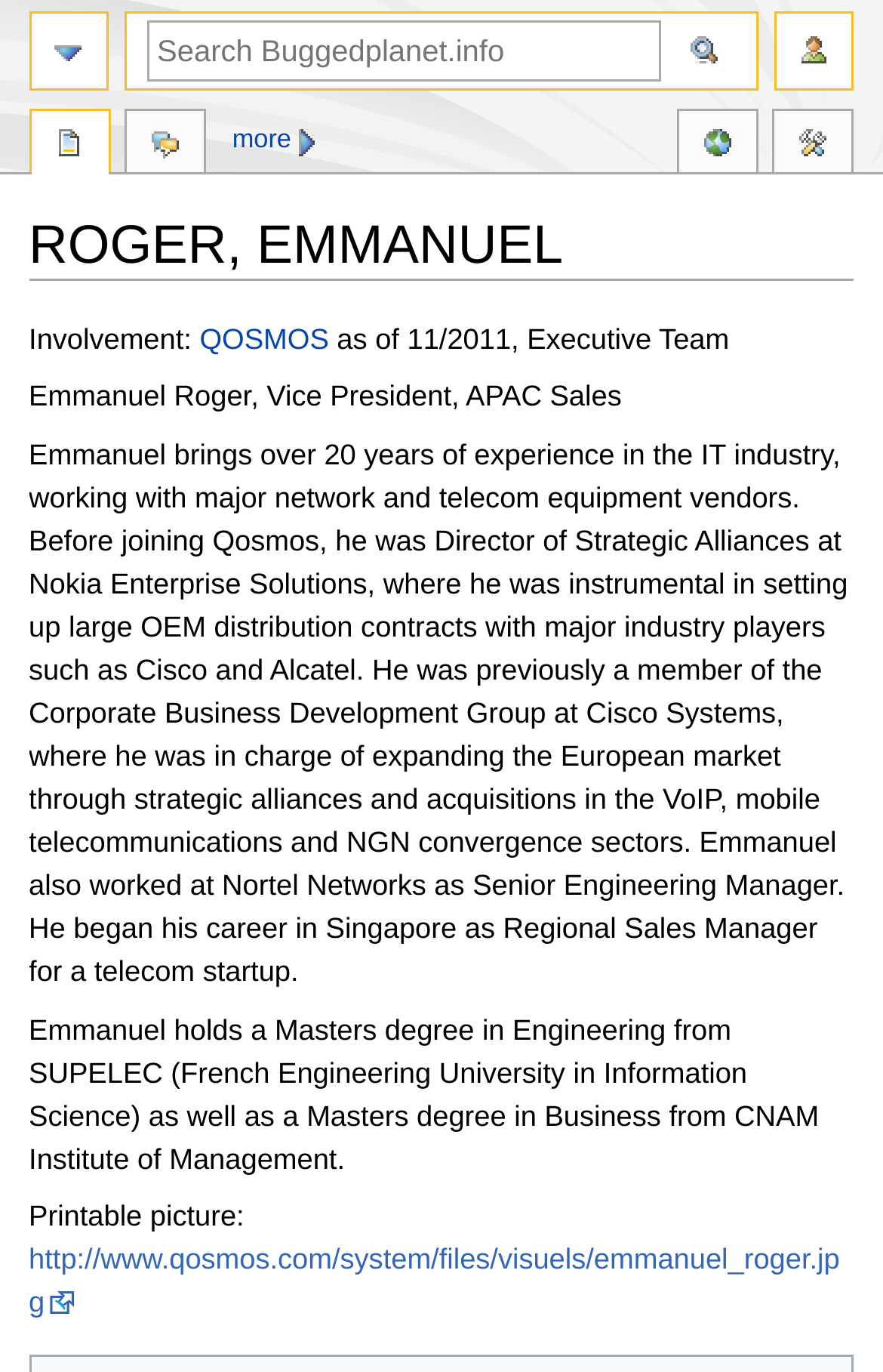Identify the bounding box coordinates of the region that needs to be clicked to carry out this instruction: "Search for something". Provide these coordinates as four float numbers ranging from 0 to 1, i.e., [left, top, right, bottom].

None